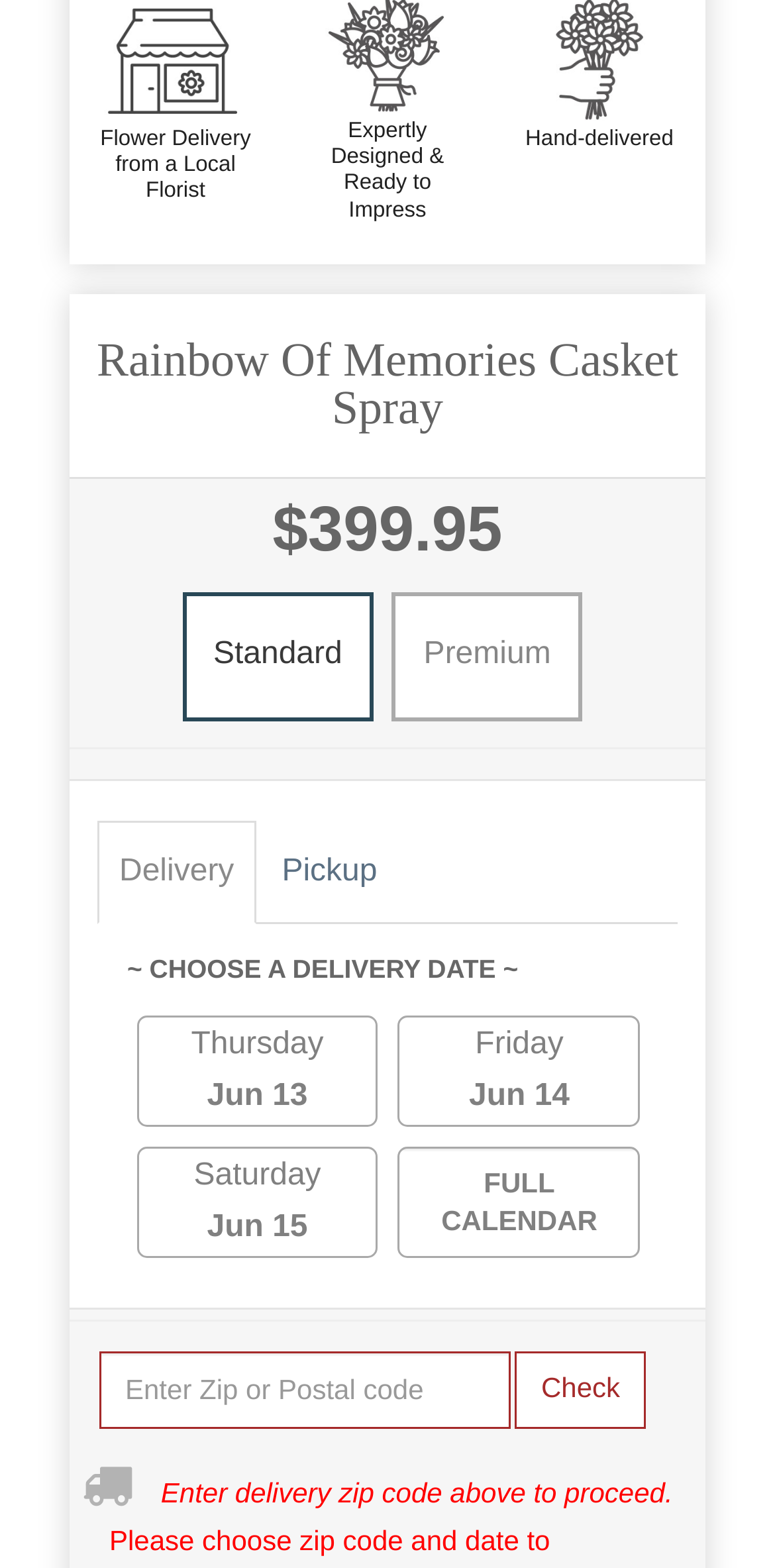What are the available delivery options?
Using the information from the image, give a concise answer in one word or a short phrase.

Delivery, Pickup